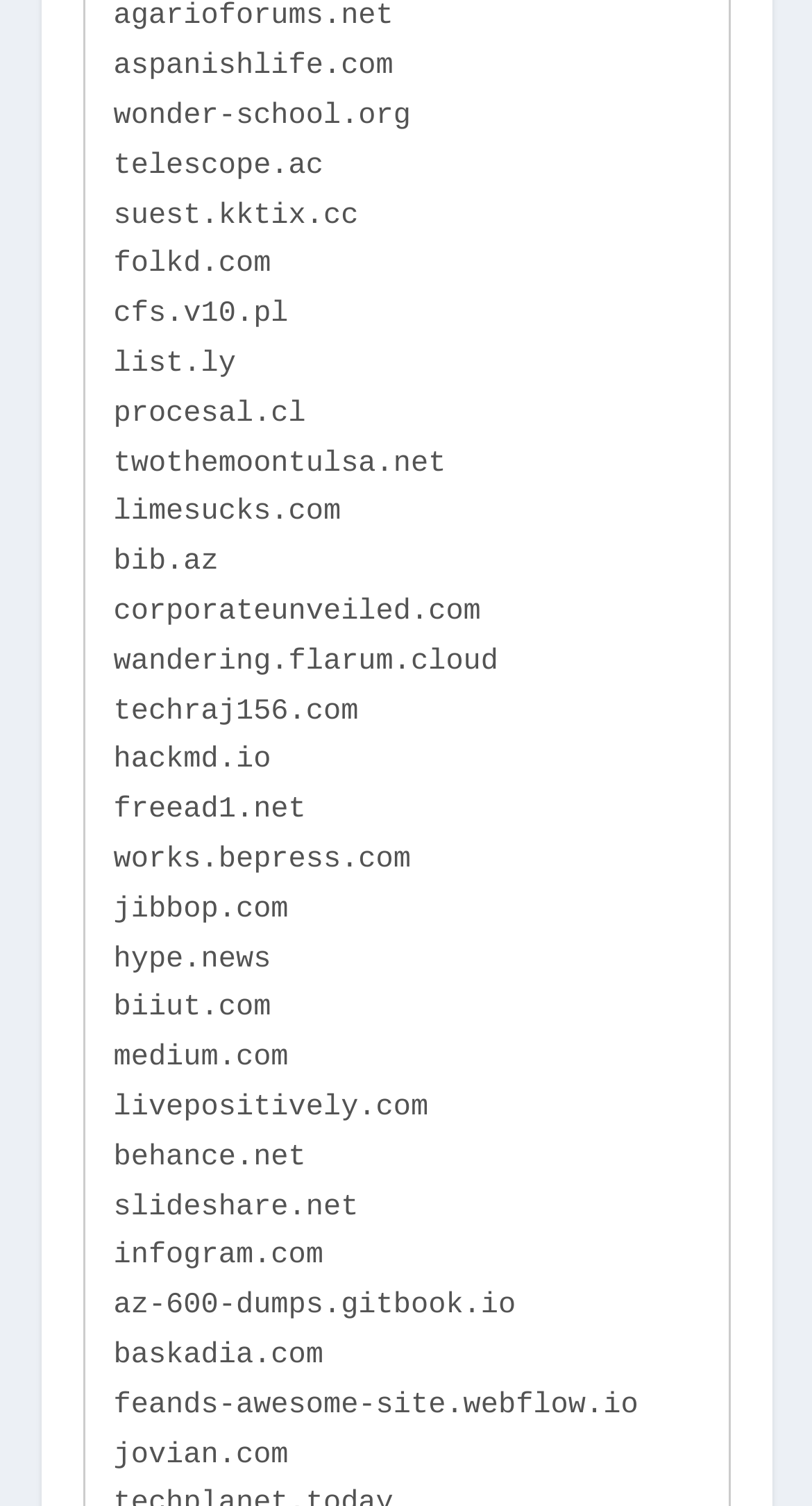Please find the bounding box coordinates of the clickable region needed to complete the following instruction: "explore wonder-school.org". The bounding box coordinates must consist of four float numbers between 0 and 1, i.e., [left, top, right, bottom].

[0.14, 0.066, 0.506, 0.089]